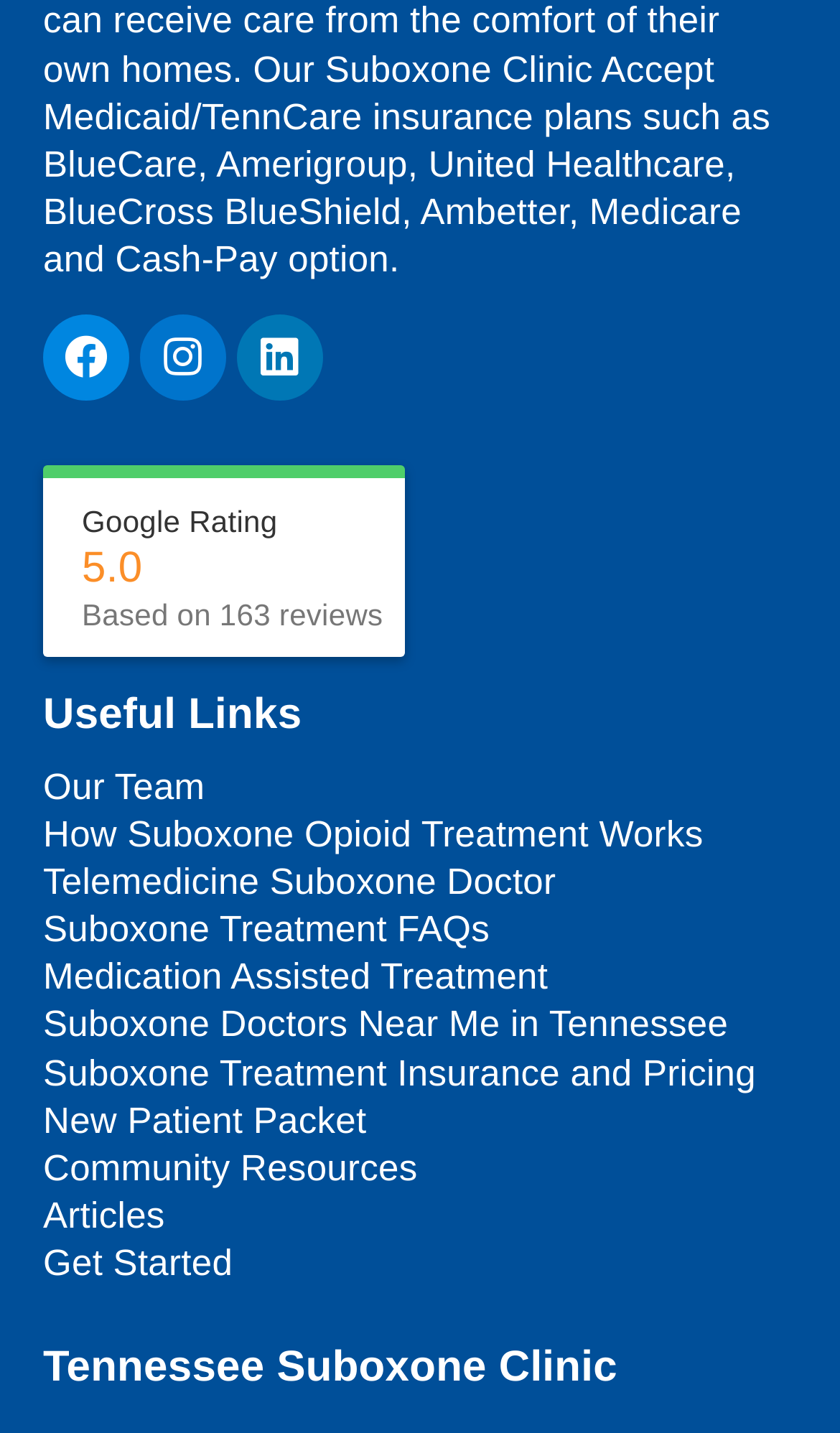Please identify the bounding box coordinates of the element on the webpage that should be clicked to follow this instruction: "Check Google Rating". The bounding box coordinates should be given as four float numbers between 0 and 1, formatted as [left, top, right, bottom].

[0.097, 0.352, 0.33, 0.376]